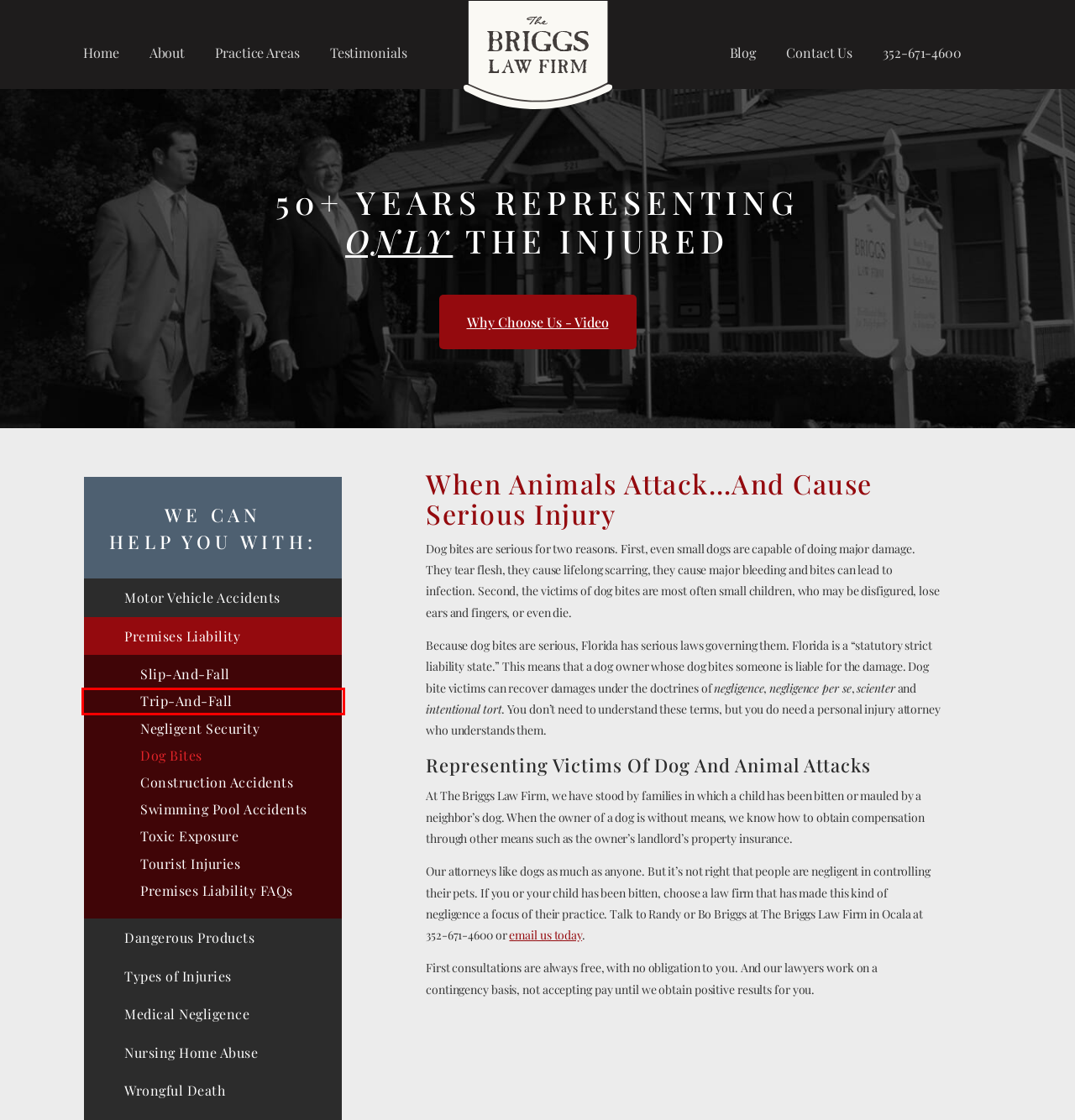You are looking at a screenshot of a webpage with a red bounding box around an element. Determine the best matching webpage description for the new webpage resulting from clicking the element in the red bounding box. Here are the descriptions:
A. Trip-And-Fall - The Briggs Law Firm
B. Nursing Home Abuse Attorney, Nursing Home Neglect in Ocala - The Briggs Law Firm
C. Serious Injuries | Personal Injury Attorneys | Ocala, FL
D. Tourist Injuries - The Briggs Law Firm
E. Car Accident Lawyer in Ocala, Accident Personal Injury - The Briggs Law Firm
F. Construction Accidents - The Briggs Law Firm
G. Slip-And-Fall - The Briggs Law Firm
H. Negligent Security - The Briggs Law Firm

A